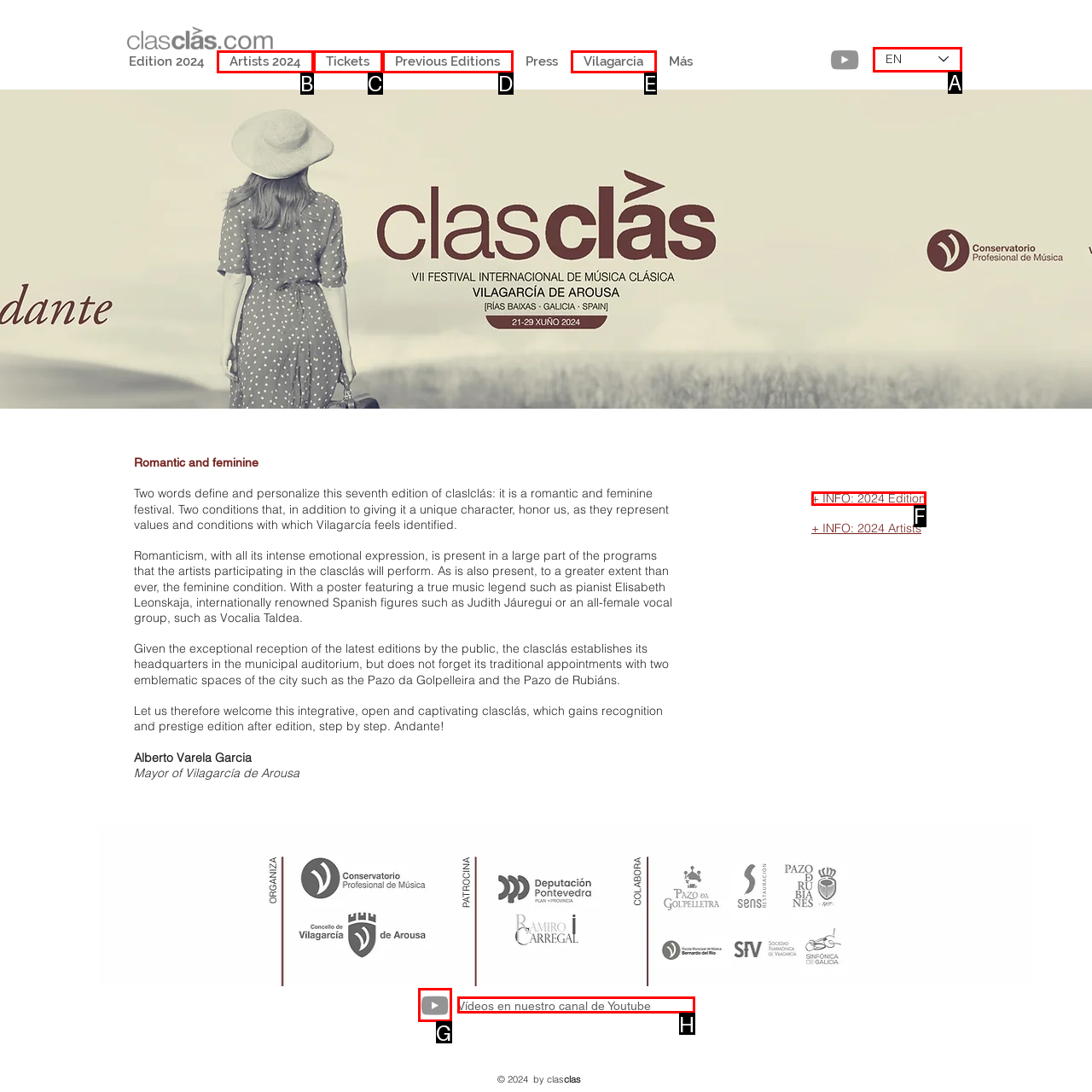Tell me the correct option to click for this task: View videos on our YouTube channel
Write down the option's letter from the given choices.

H